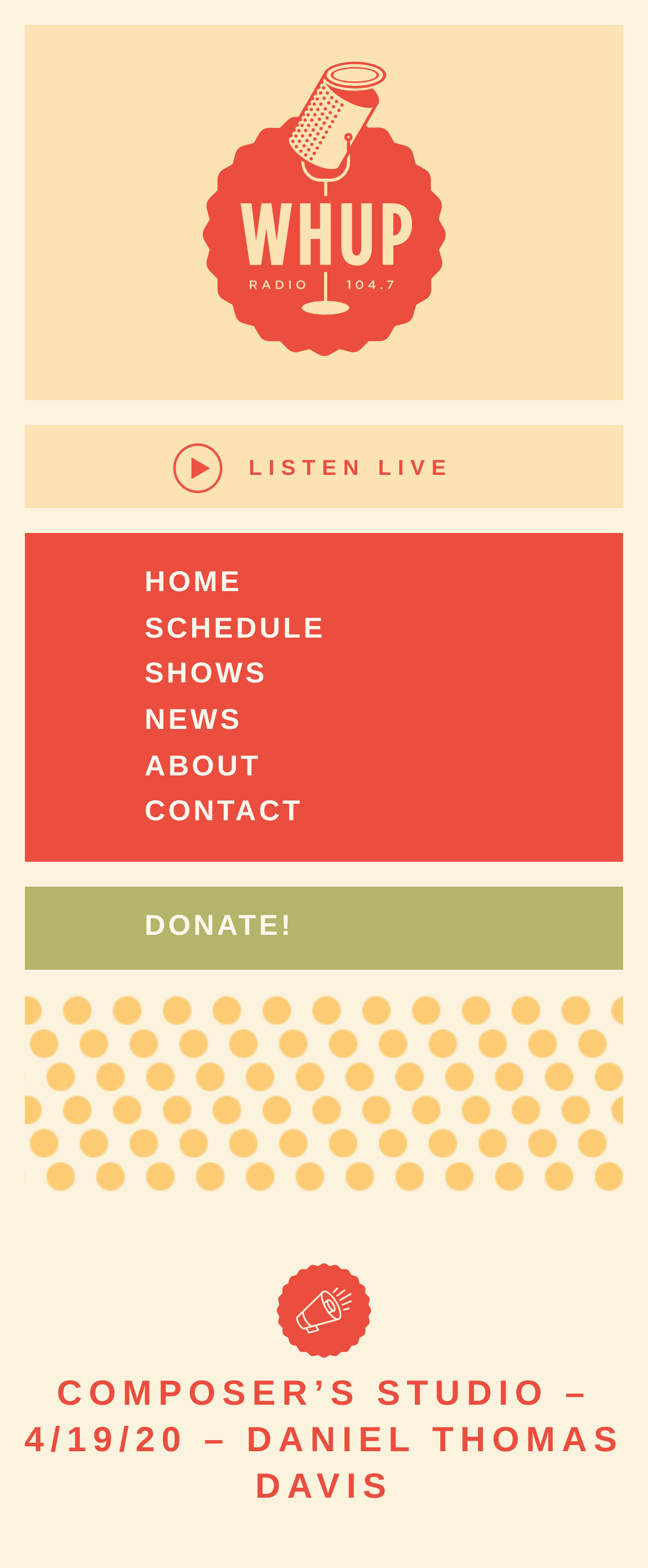Please locate and generate the primary heading on this webpage.

COMPOSER’S STUDIO – 4/19/20 – DANIEL THOMAS DAVIS